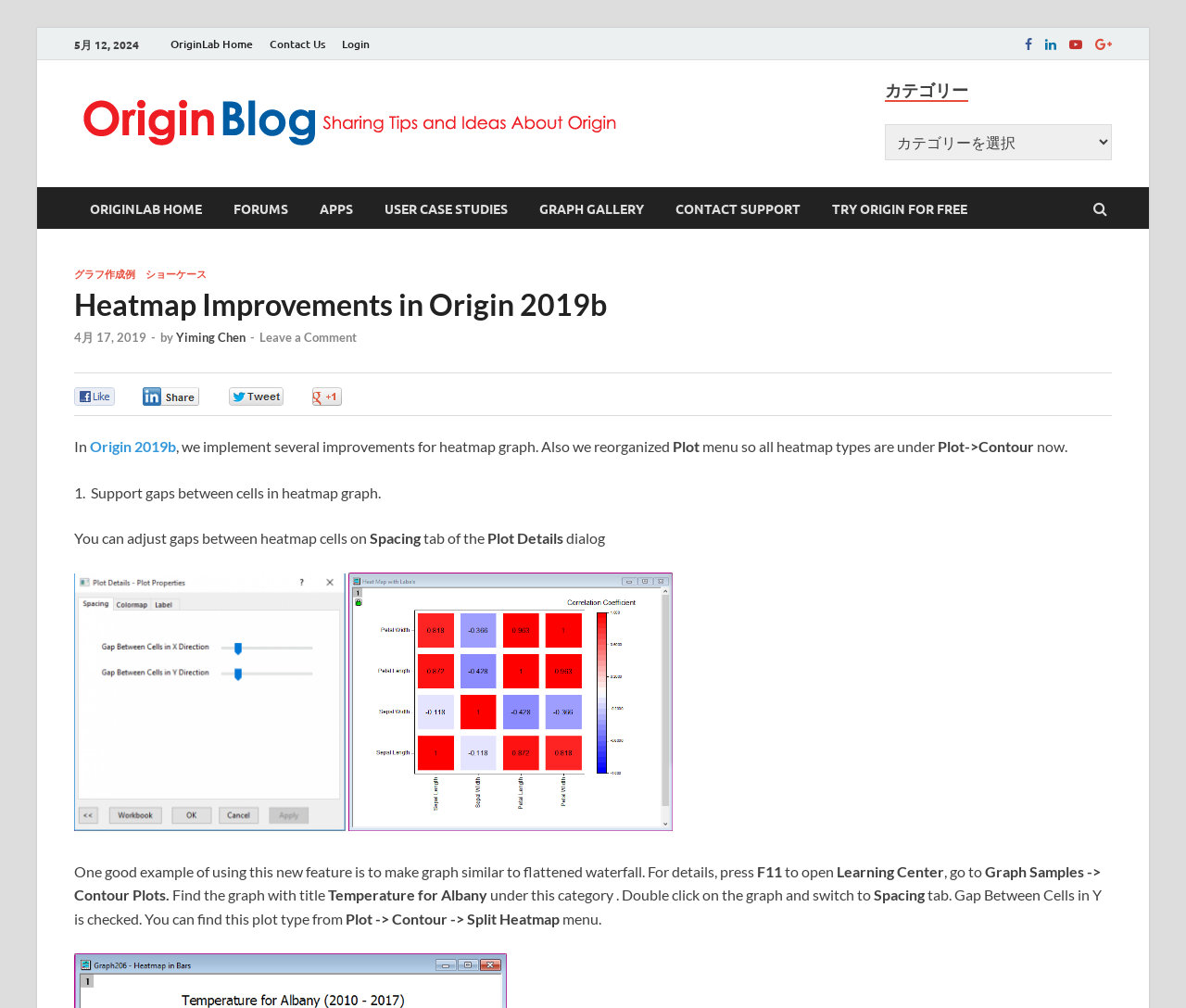Find the bounding box coordinates of the area to click in order to follow the instruction: "View the 'Graph Gallery'".

[0.441, 0.186, 0.556, 0.227]